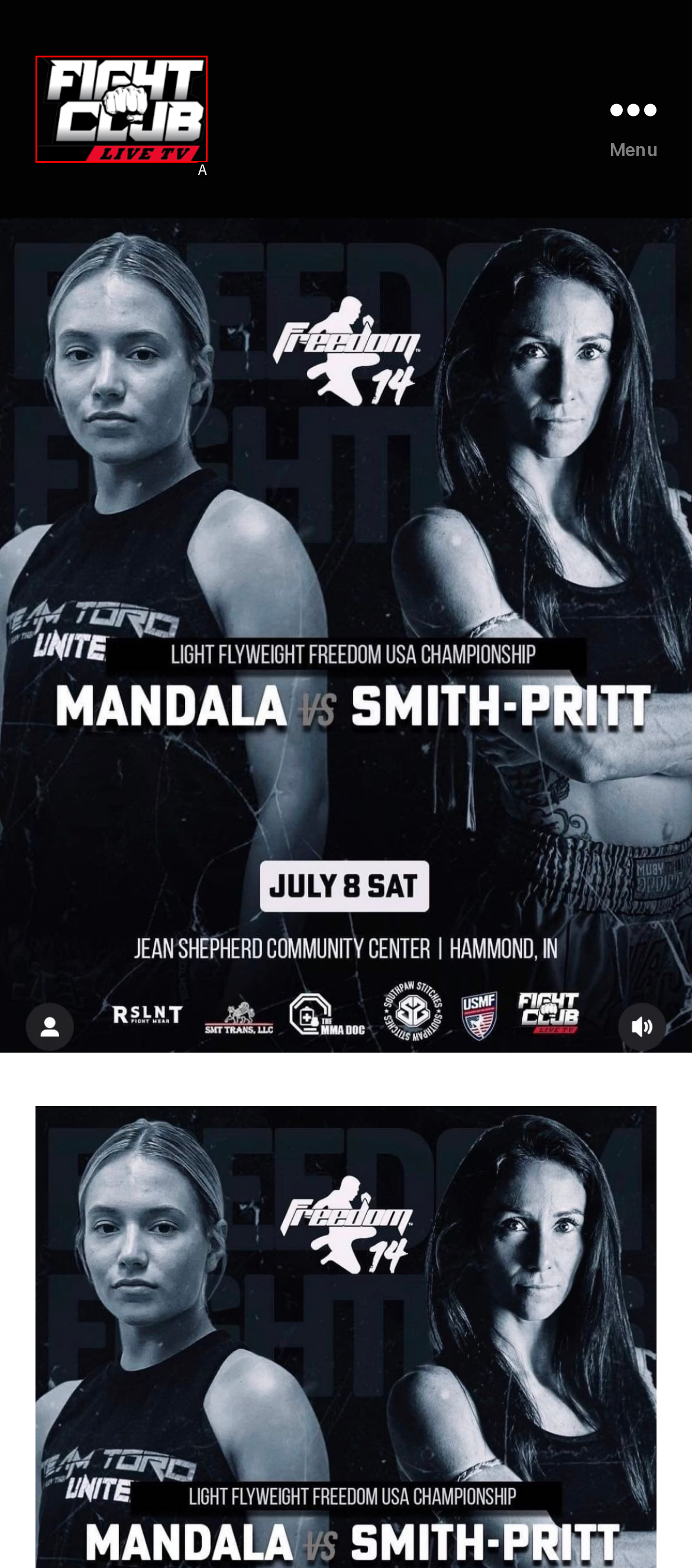Tell me which one HTML element best matches the description: 6 months ago
Answer with the option's letter from the given choices directly.

None